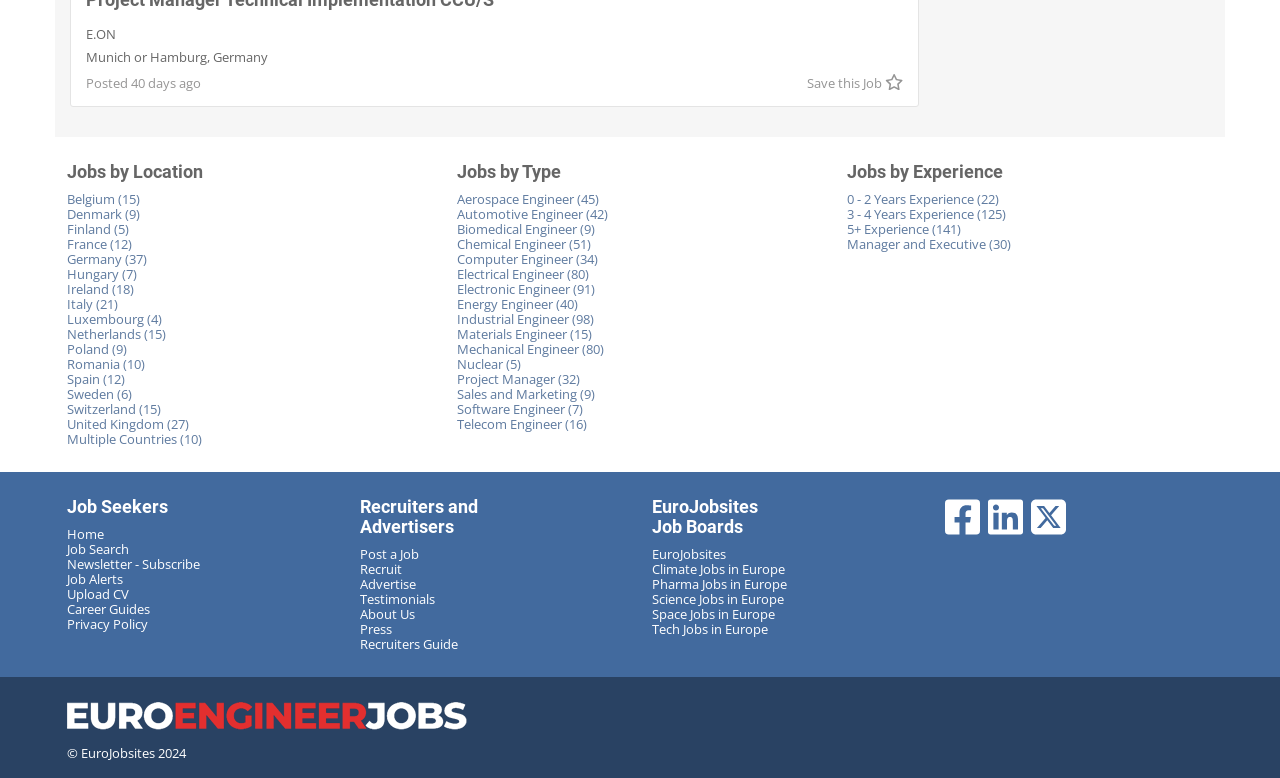What is the company name?
Provide a concise answer using a single word or phrase based on the image.

E.ON